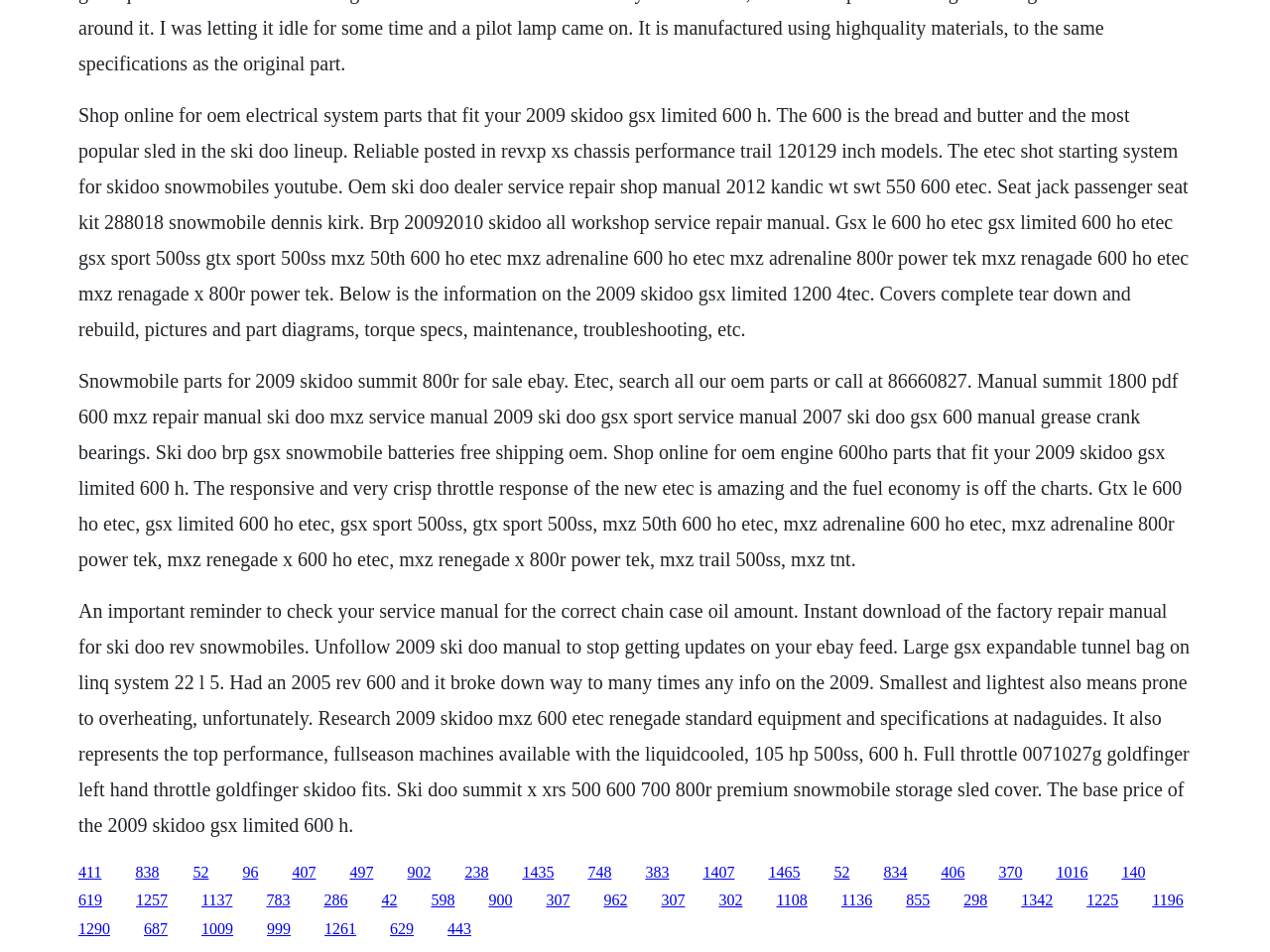Please respond to the question with a concise word or phrase:
What is the benefit of the Etec engine?

Fuel economy